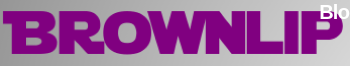Respond to the following question with a brief word or phrase:
What product is the image likely representing?

MOOER Effects P1 Prime Smart Pedal